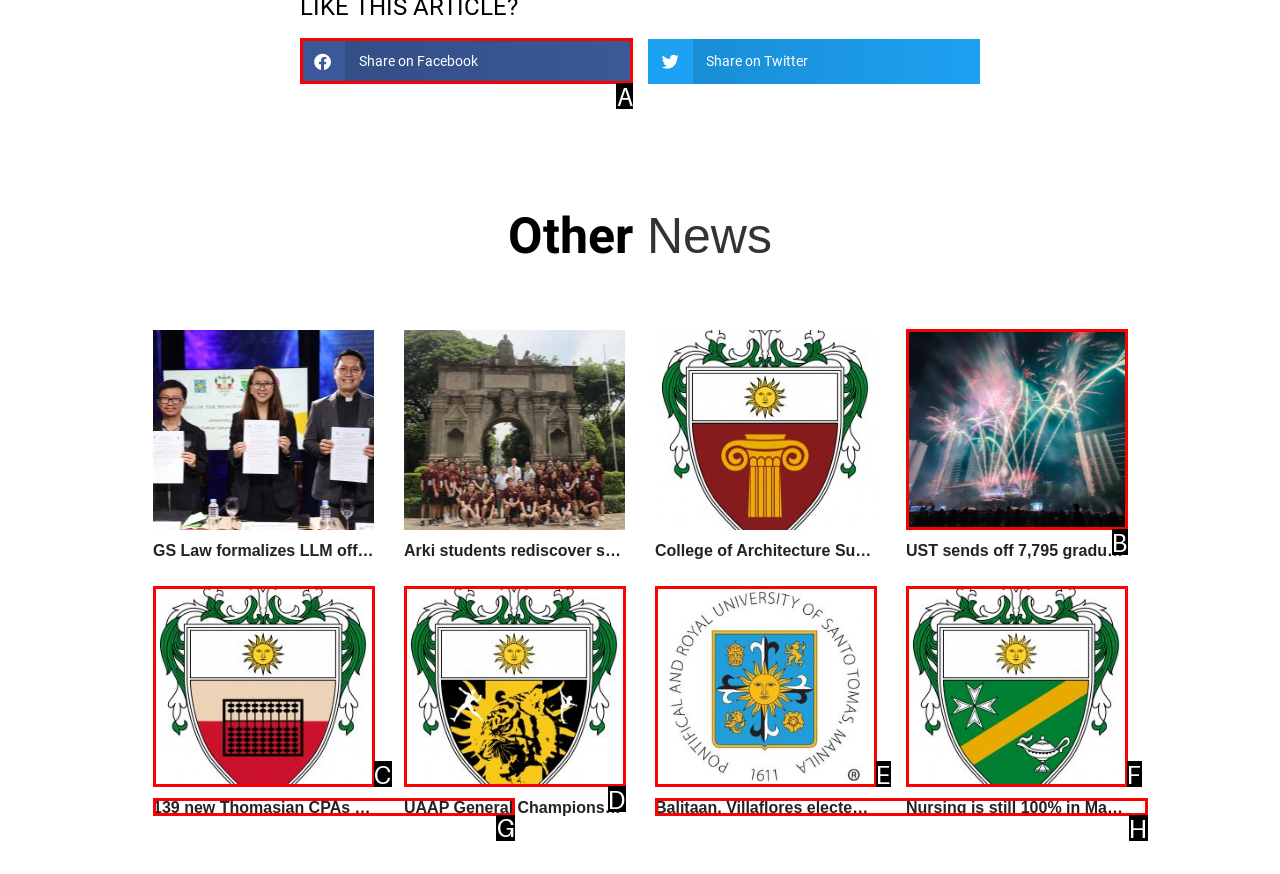Which option should you click on to fulfill this task: Check '139 new Thomasian CPAs ace May 2024 boards'? Answer with the letter of the correct choice.

G